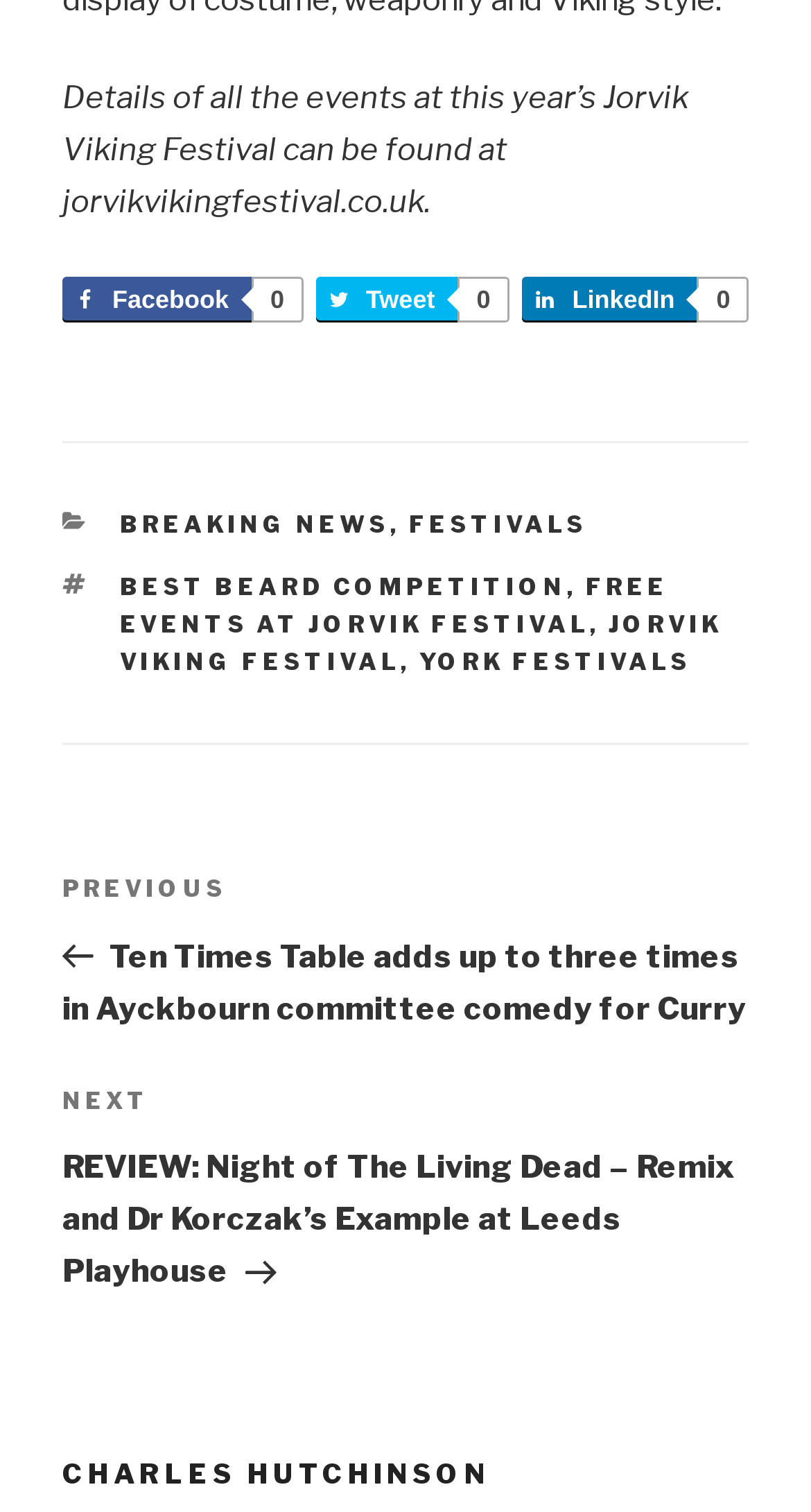What is the event mentioned in the first sentence?
Please ensure your answer to the question is detailed and covers all necessary aspects.

The first sentence of the webpage mentions 'Details of all the events at this year’s Jorvik Viking Festival can be found at jorvikvikingfestival.co.uk.' Therefore, the event mentioned is the Jorvik Viking Festival.